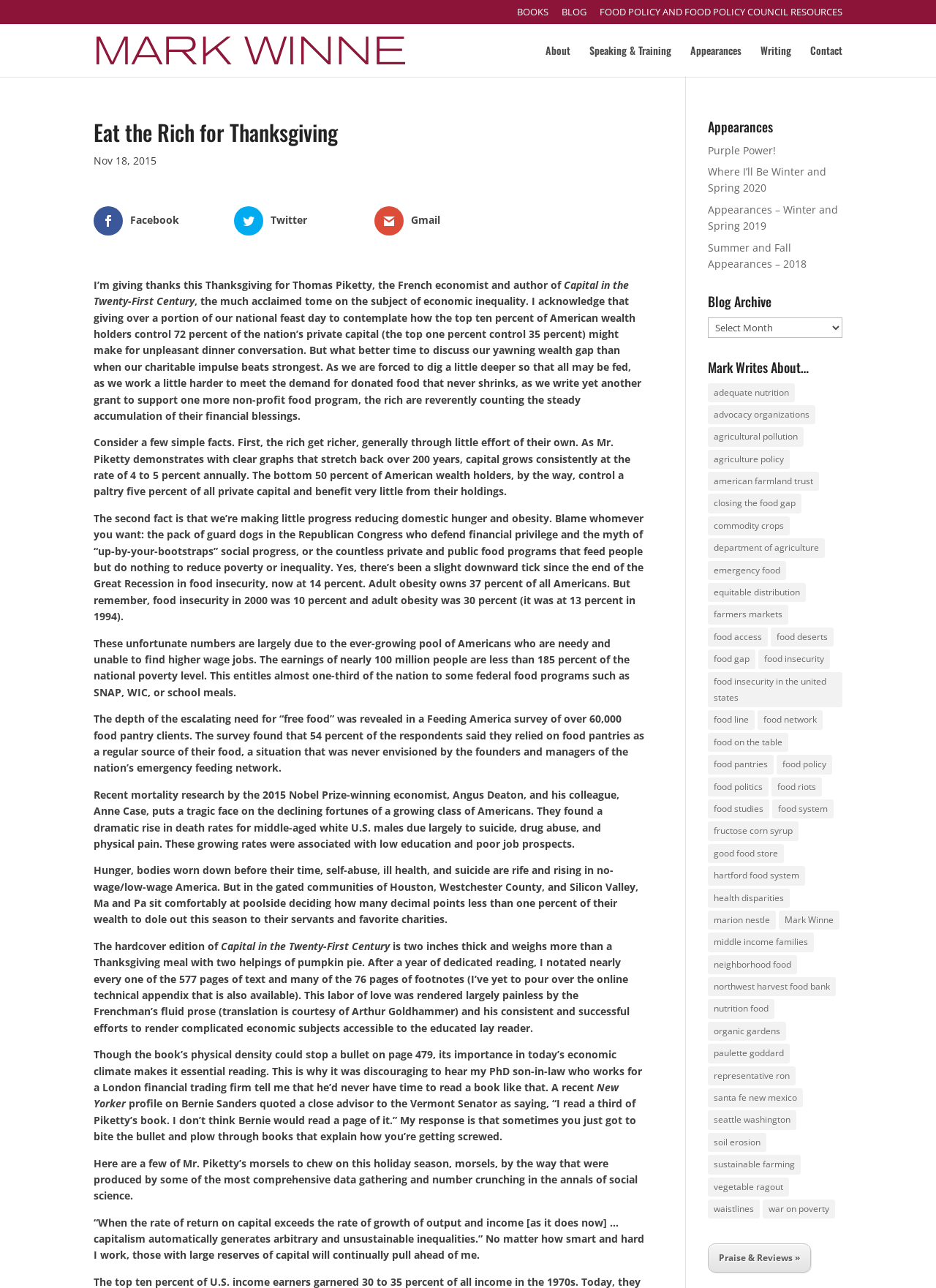Determine the bounding box coordinates of the section to be clicked to follow the instruction: "Visit Mark Winne's homepage". The coordinates should be given as four float numbers between 0 and 1, formatted as [left, top, right, bottom].

[0.102, 0.032, 0.328, 0.044]